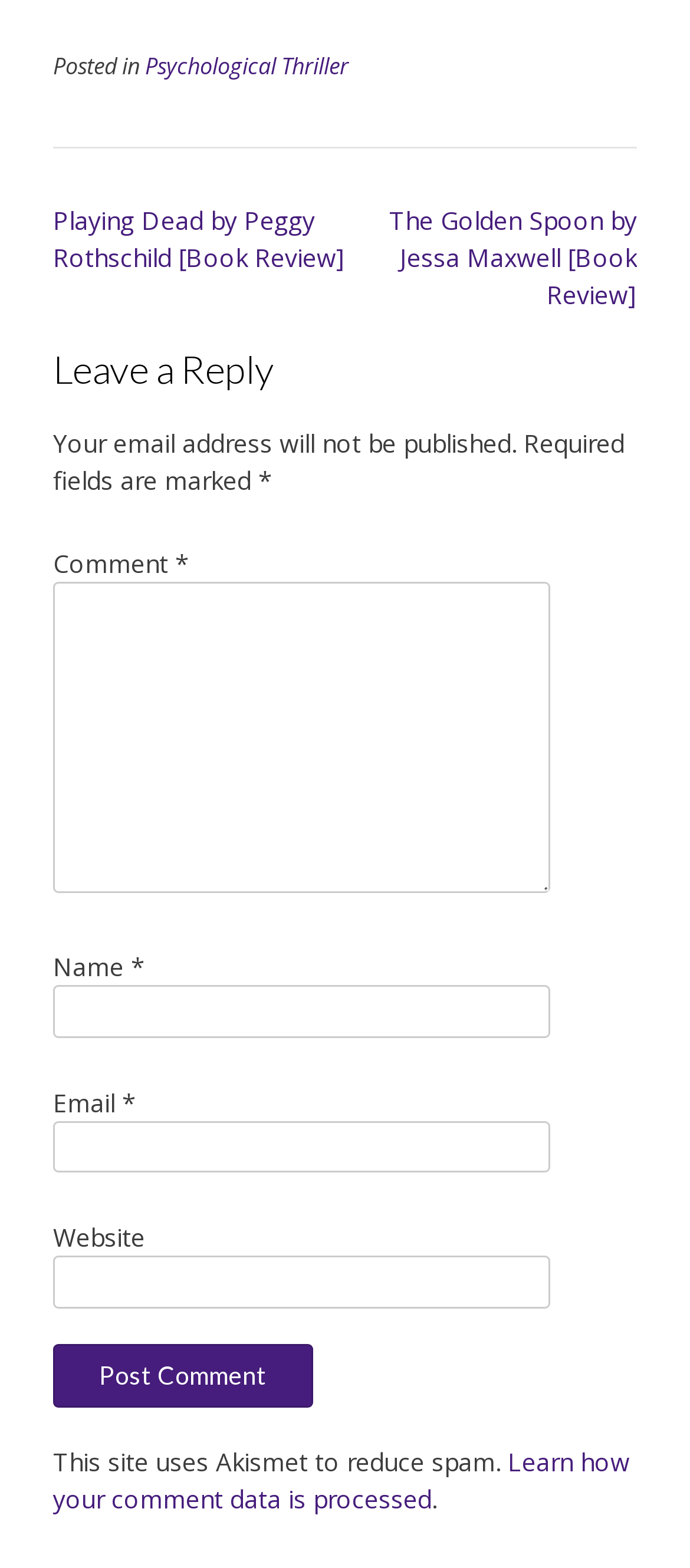What is the purpose of the text 'This site uses Akismet to reduce spam'?
Look at the image and respond with a one-word or short phrase answer.

To inform about spam reduction